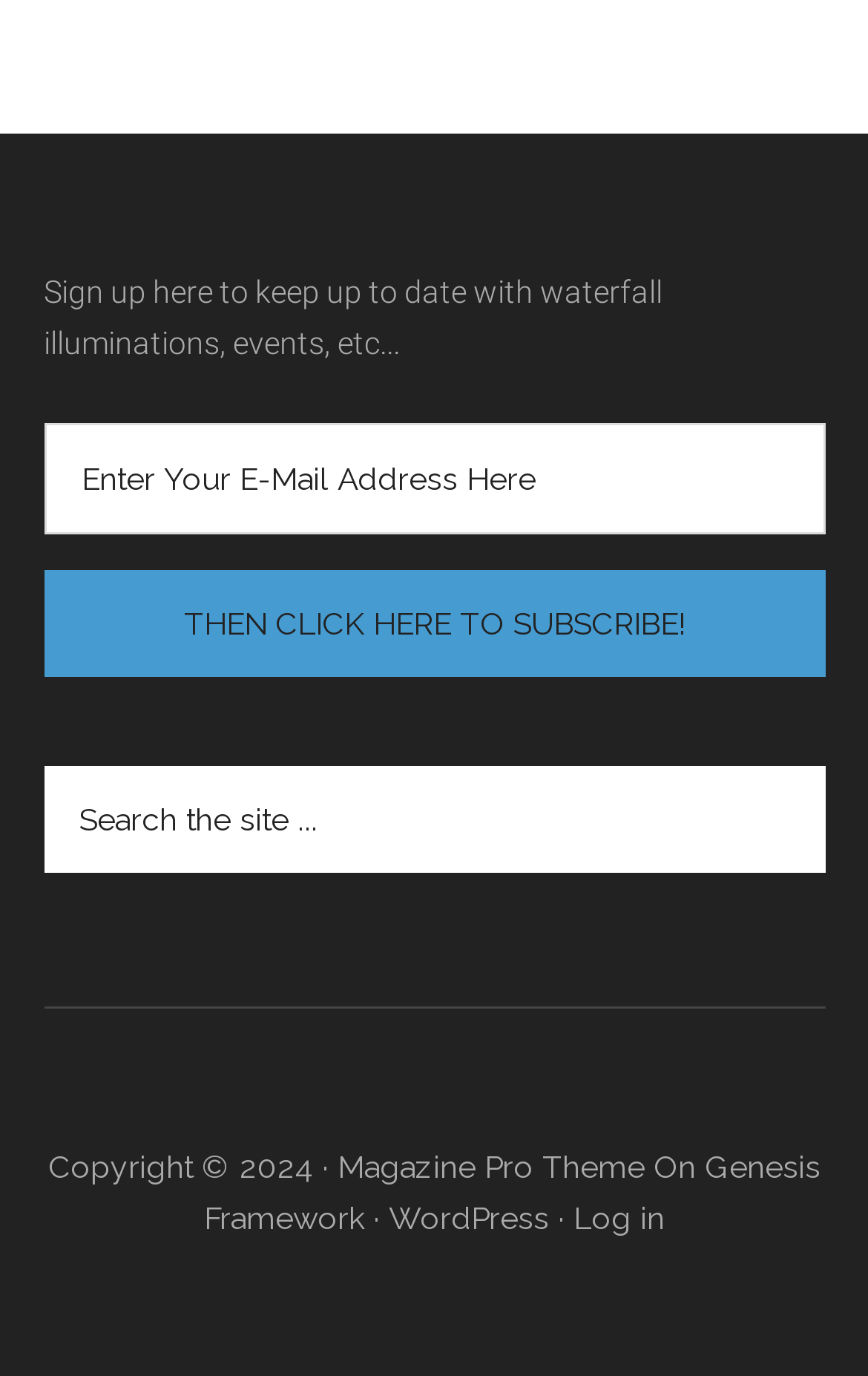What is the purpose of the search box?
Based on the image, provide a one-word or brief-phrase response.

Search the site